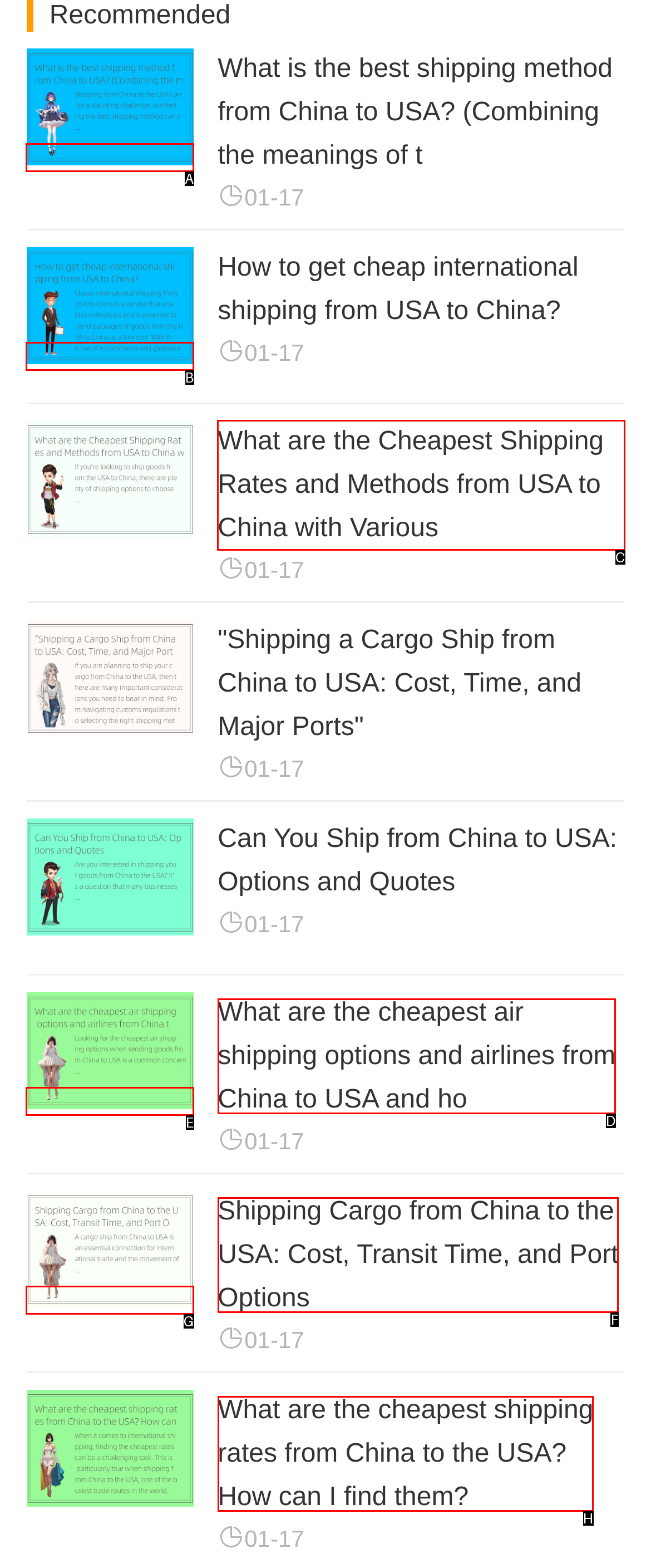Identify which lettered option to click to carry out the task: Explore 'What are the Cheapest Shipping Rates and Methods from USA to China with Various'. Provide the letter as your answer.

C